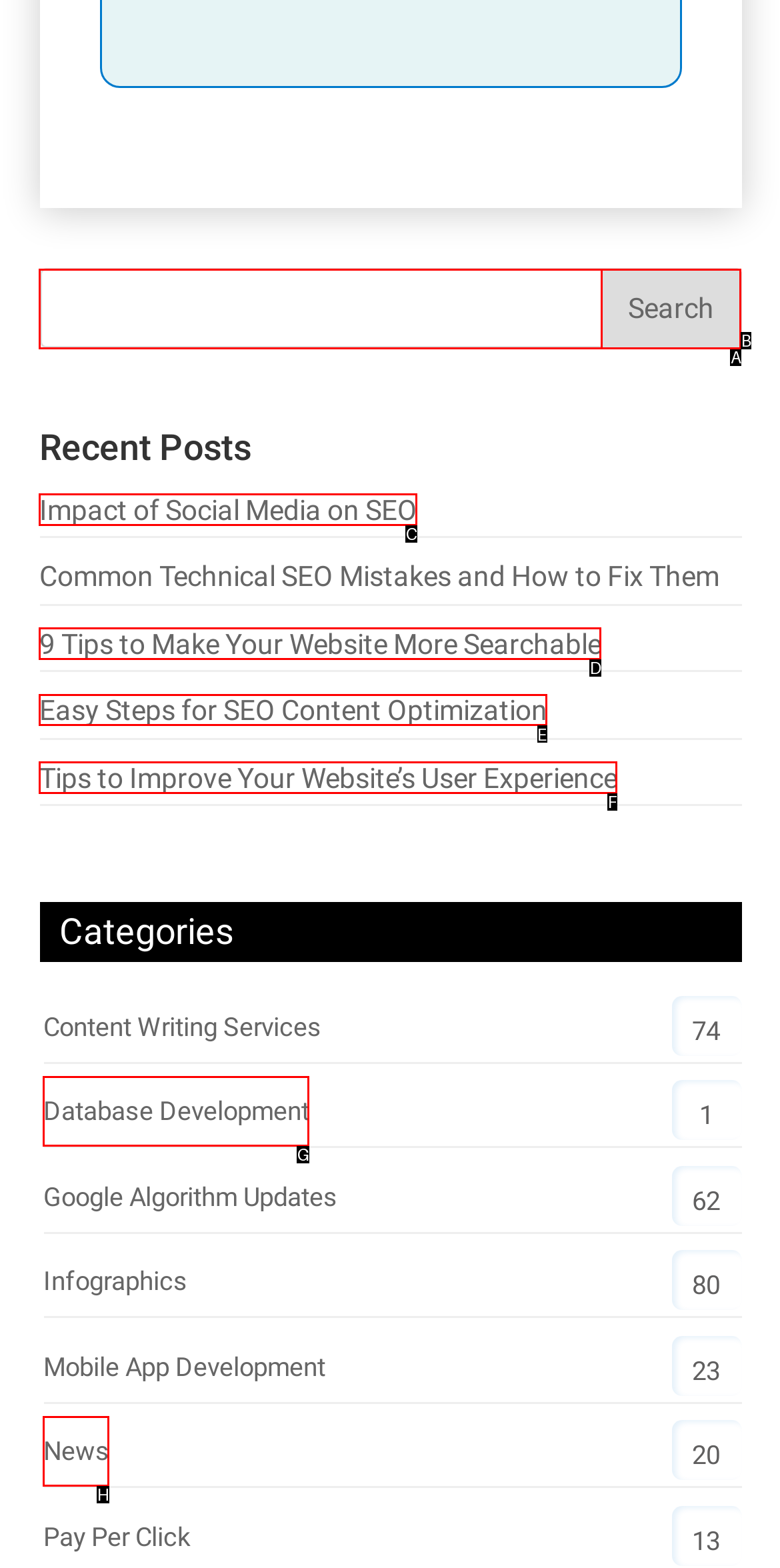Identify the correct option to click in order to accomplish the task: Read terms of service Provide your answer with the letter of the selected choice.

None